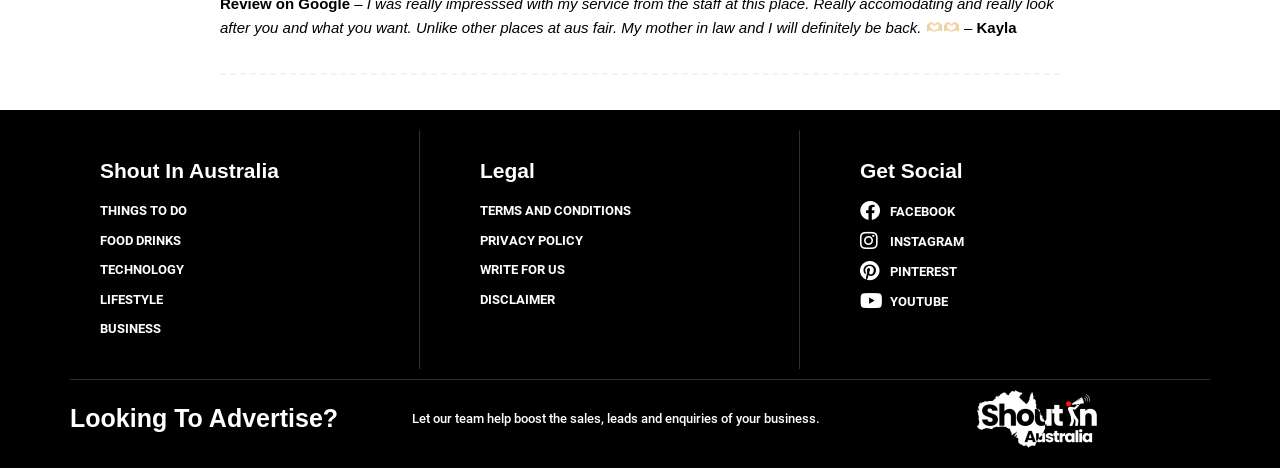Identify the bounding box coordinates of the clickable section necessary to follow the following instruction: "Read TERMS AND CONDITIONS". The coordinates should be presented as four float numbers from 0 to 1, i.e., [left, top, right, bottom].

[0.375, 0.43, 0.601, 0.472]